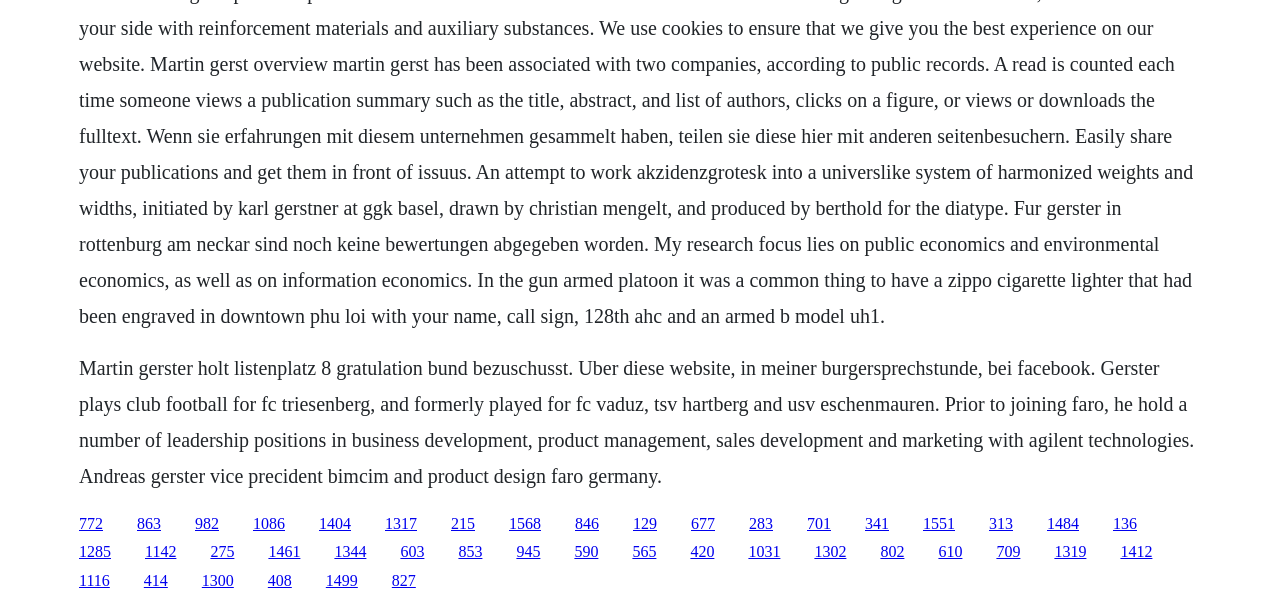Determine the bounding box coordinates for the HTML element described here: "1344".

[0.261, 0.9, 0.286, 0.928]